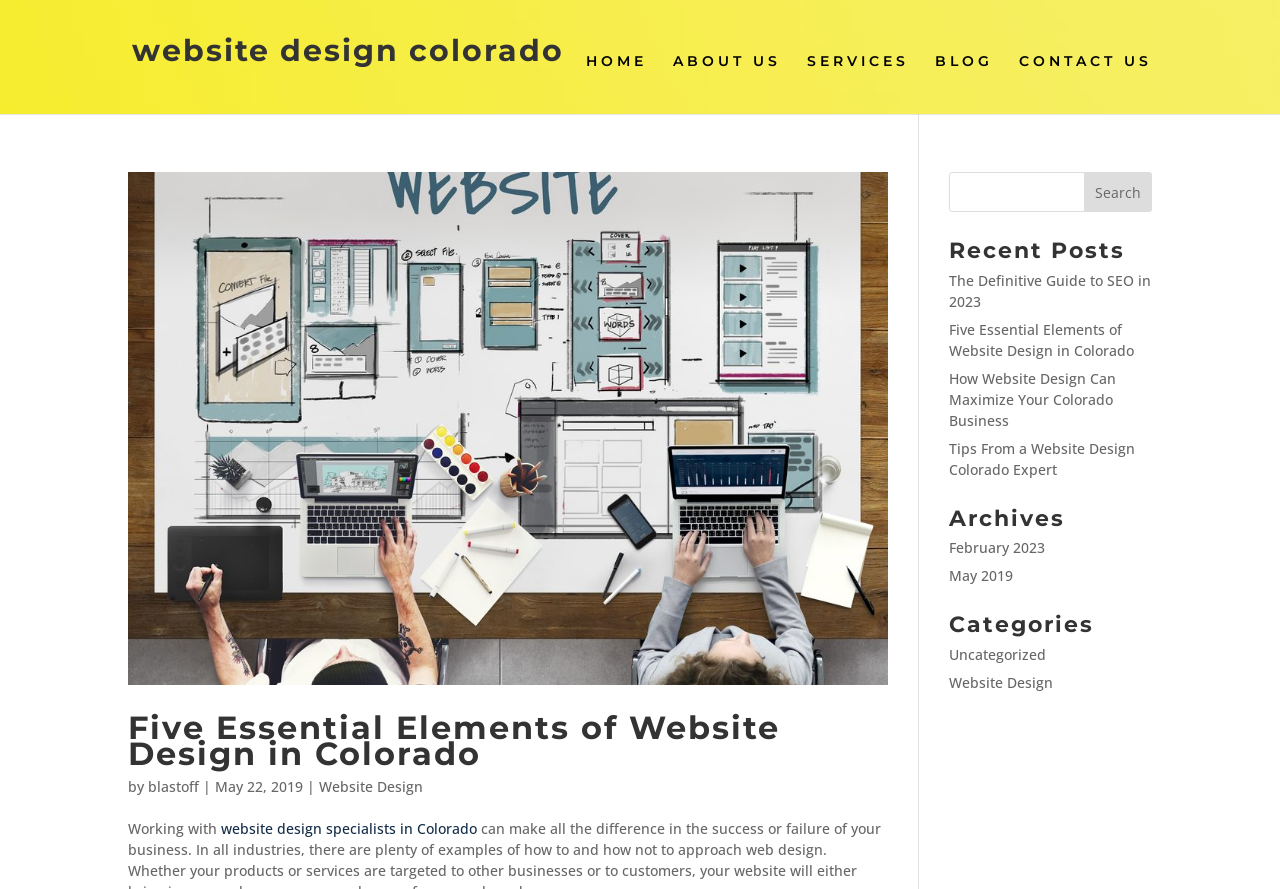Find the bounding box coordinates of the clickable region needed to perform the following instruction: "view the recent post 'The Definitive Guide to SEO in 2023'". The coordinates should be provided as four float numbers between 0 and 1, i.e., [left, top, right, bottom].

[0.741, 0.304, 0.899, 0.349]